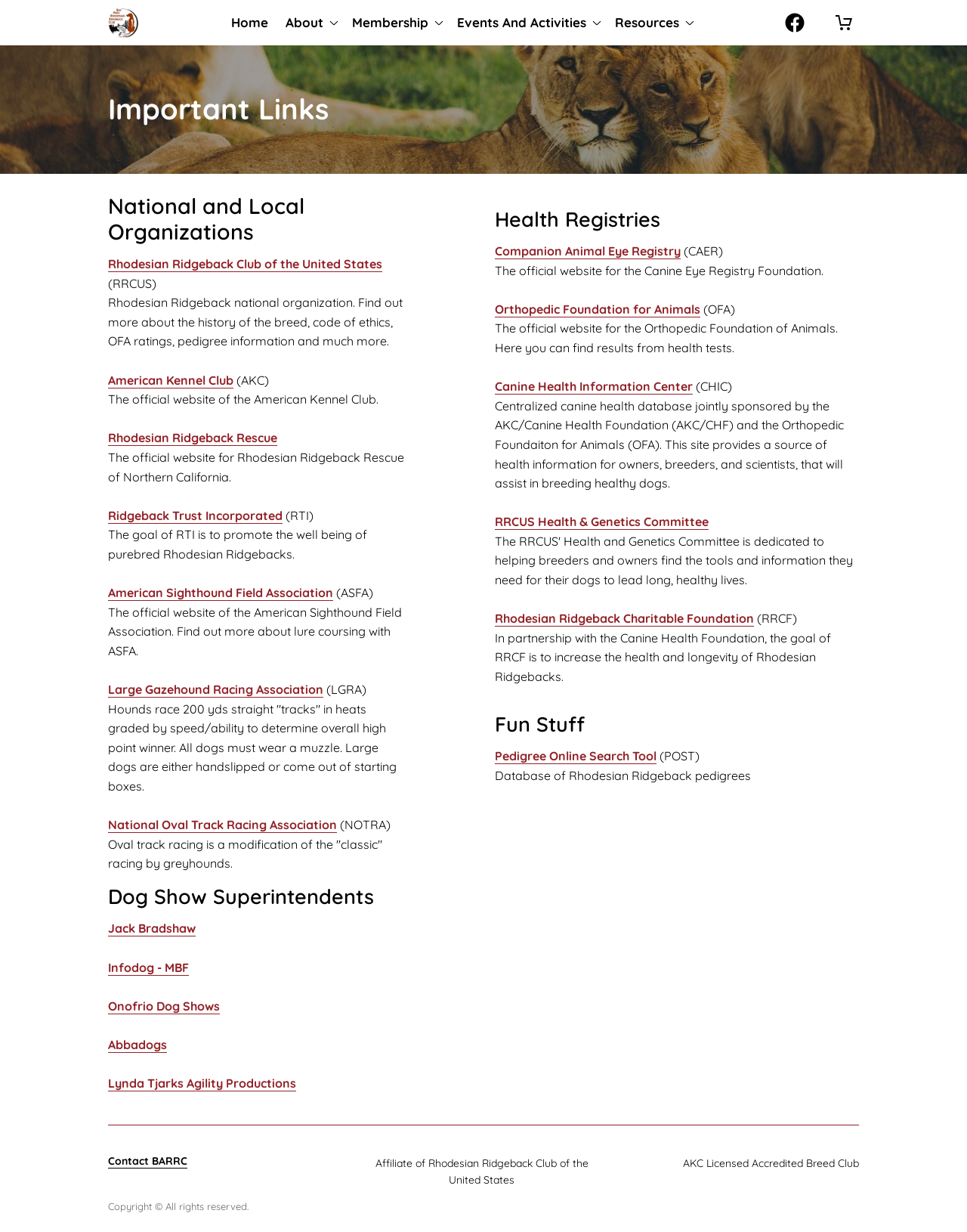How many headings are there on the webpage?
Please give a detailed and elaborate explanation in response to the question.

I scanned the webpage and found four headings: 'Important Links', 'National and Local Organizations', 'Dog Show Superintendents', and 'Health Registries'.